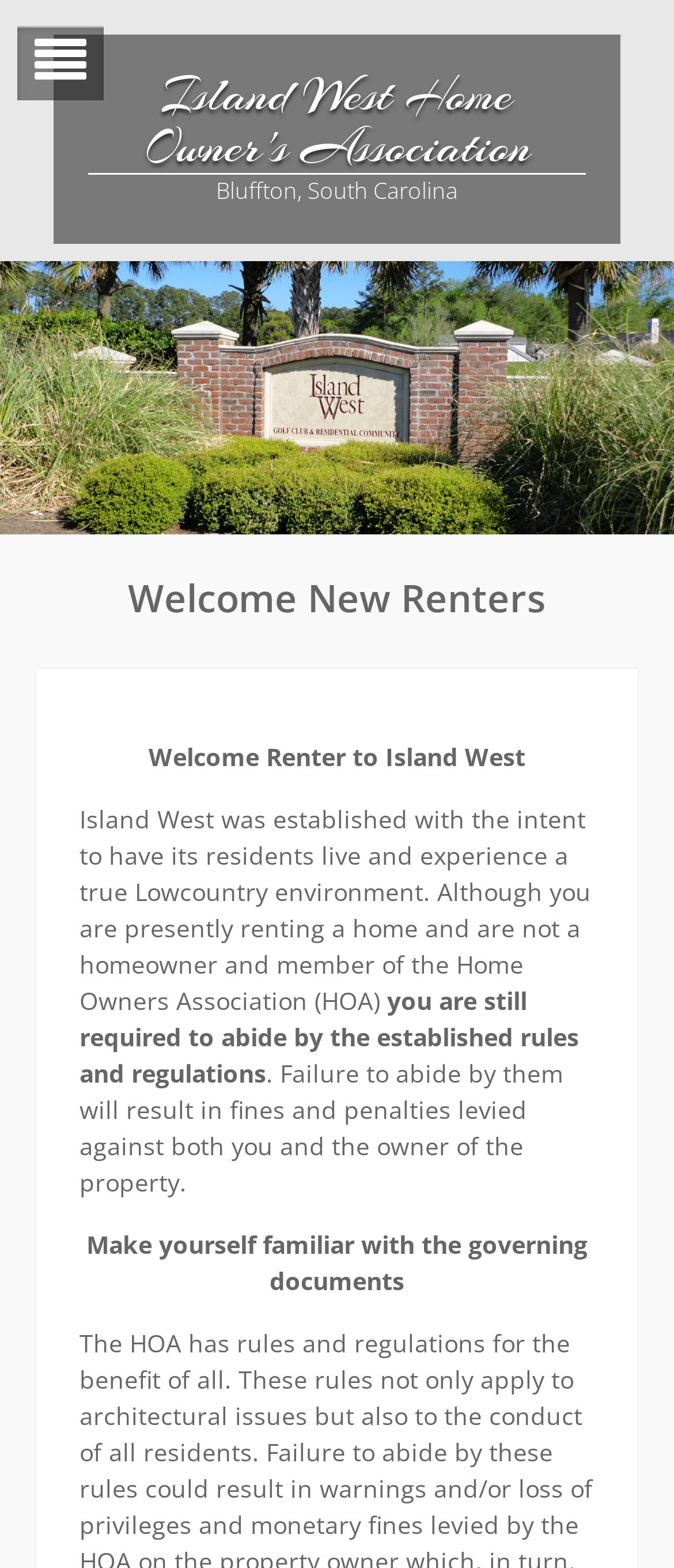Generate a thorough caption detailing the webpage content.

The webpage is the Island West Home Owner's Association website, which welcomes new renters. At the top left corner, there is a button with an icon, which controls the primary menu. Next to it, there is a link to the Island West Home Owner's Association. Below this link, there is a static text "Bluffton, South Carolina". 

On the top of the page, there is a horizontal bar with a link to the Island West Home Owner's Association, which spans the entire width of the page. Within this bar, there is an image of the Island West Home Owner's Association logo, which takes up most of the bar's width.

Below this horizontal bar, there is a heading "Welcome New Renters" in a prominent position. Under this heading, there are four paragraphs of text. The first paragraph welcomes renters to Island West and introduces the community's concept. The second paragraph explains that renters must abide by the rules and regulations, even though they are not homeowners. The third paragraph warns that failure to comply will result in fines and penalties. The fourth paragraph encourages renters to familiarize themselves with the governing documents.

To the right of the second paragraph, there is a small image, which is not described.